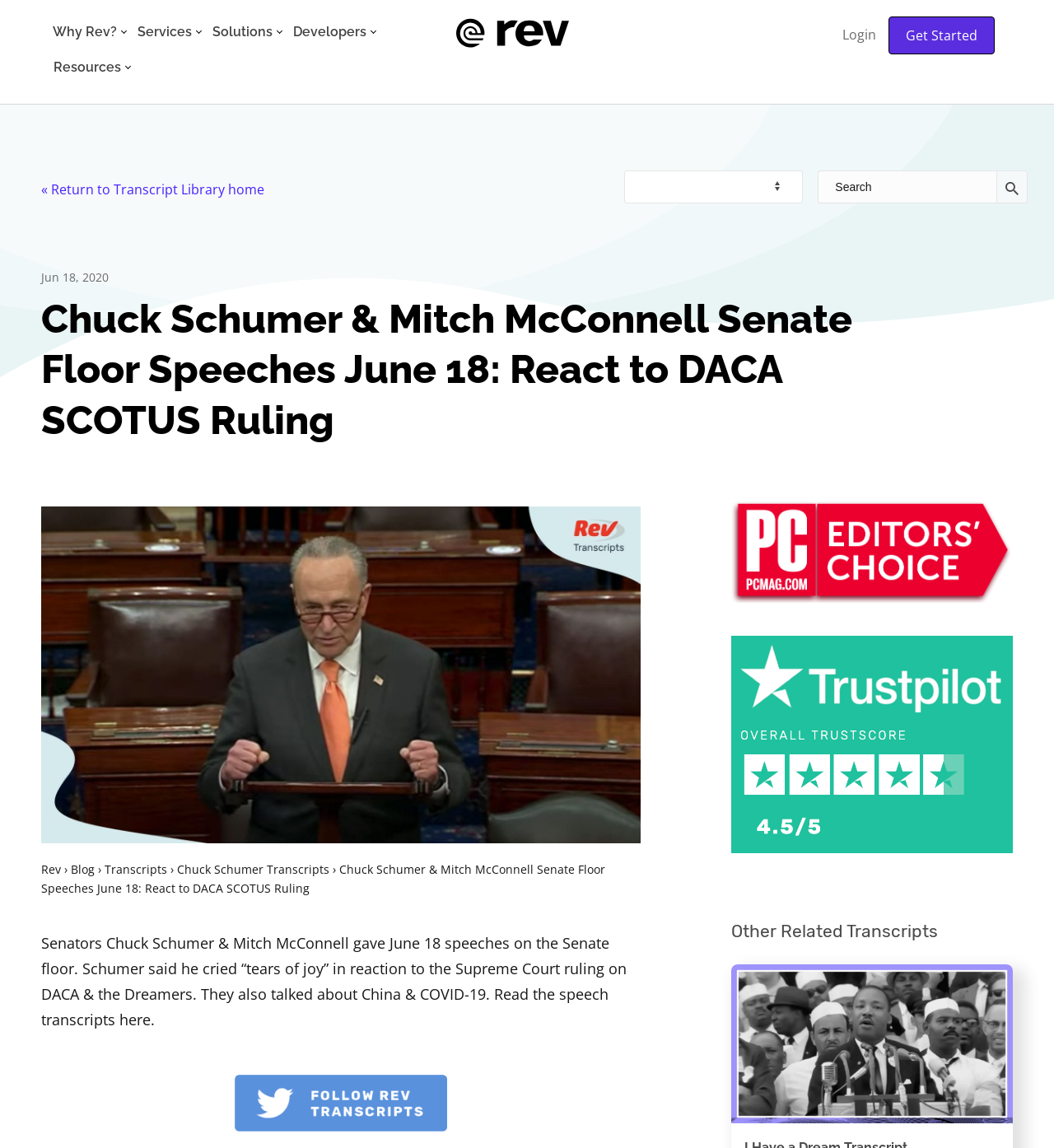Identify the bounding box coordinates of the element to click to follow this instruction: 'Read Chuck Schumer's transcript'. Ensure the coordinates are four float values between 0 and 1, provided as [left, top, right, bottom].

[0.168, 0.75, 0.312, 0.764]